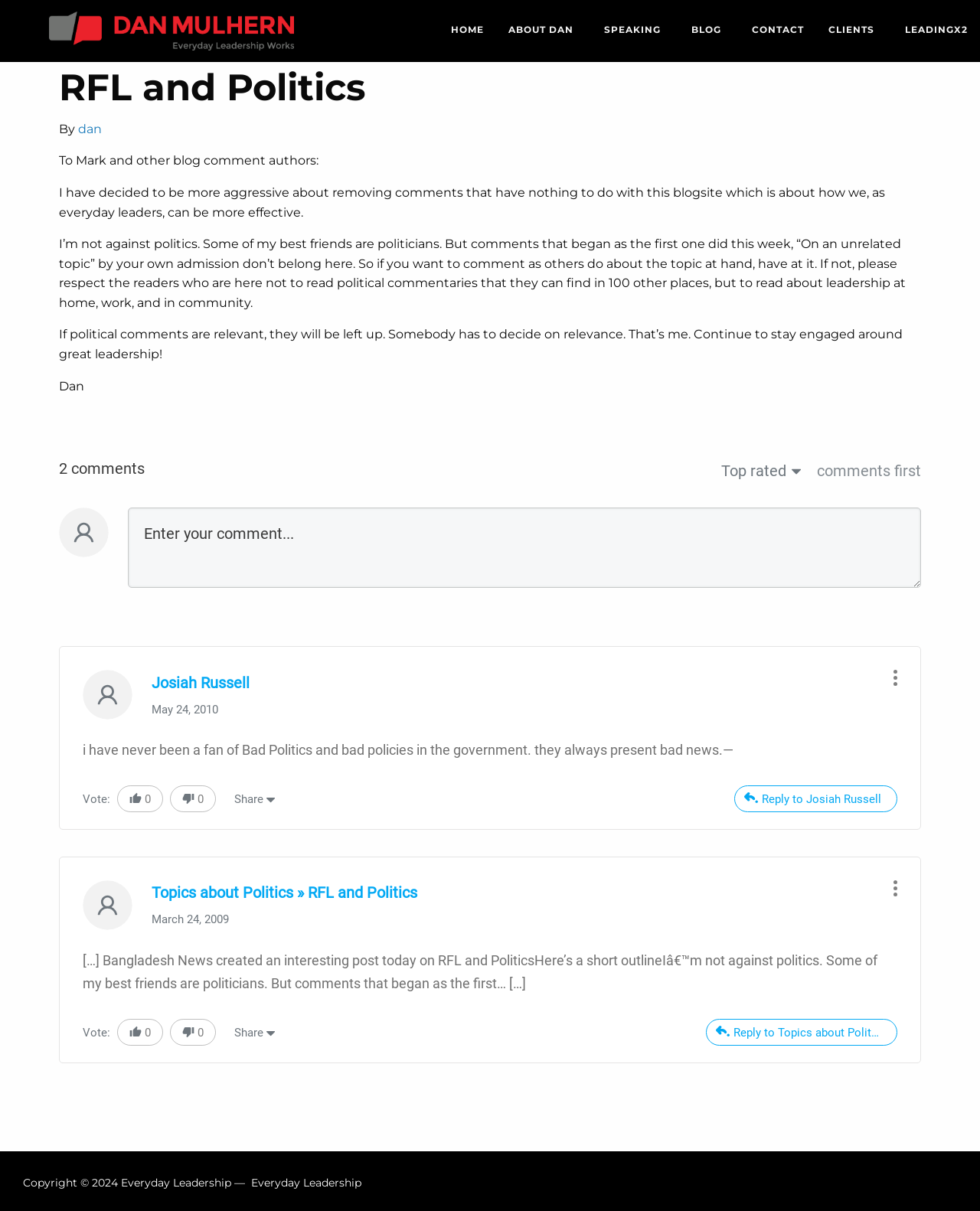Please determine the bounding box coordinates of the element to click in order to execute the following instruction: "Click on the 'HOME' menu item". The coordinates should be four float numbers between 0 and 1, specified as [left, top, right, bottom].

[0.448, 0.009, 0.506, 0.039]